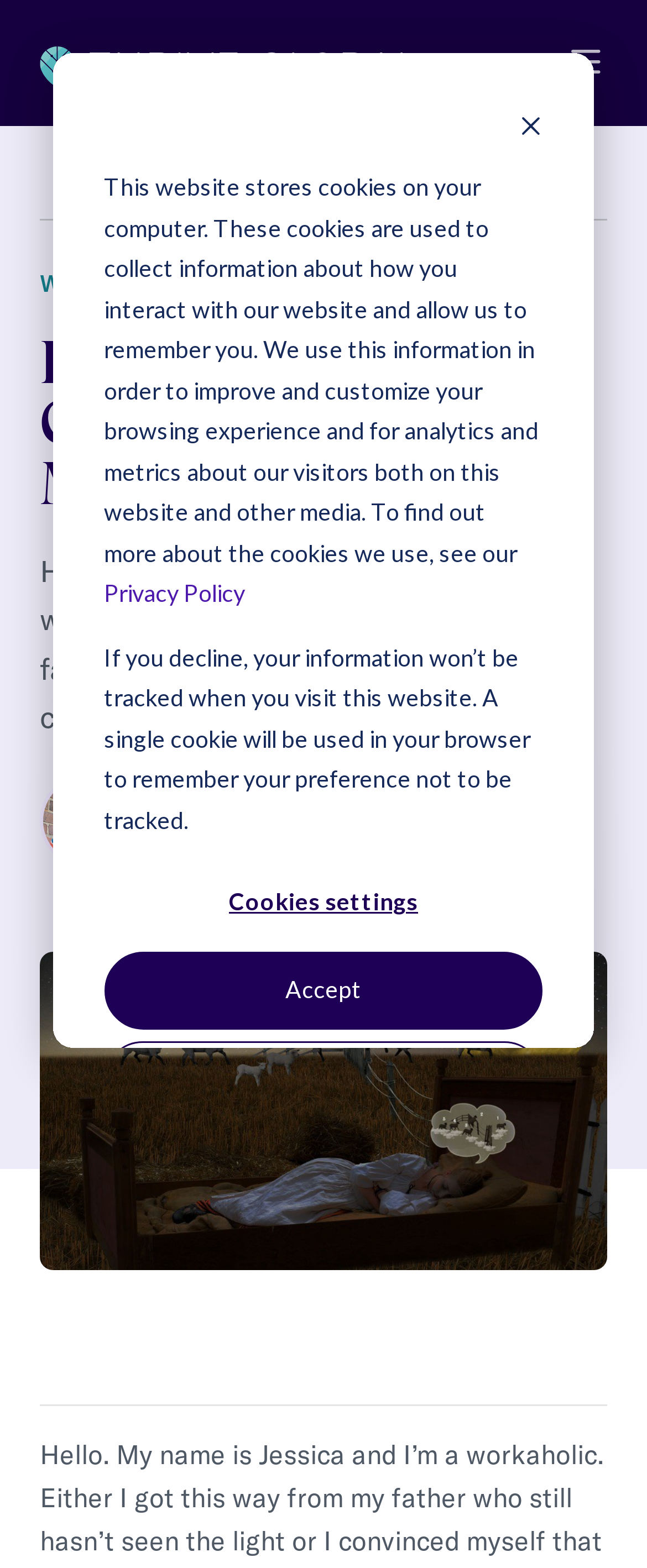Pinpoint the bounding box coordinates of the clickable area necessary to execute the following instruction: "Toggle navigation". The coordinates should be given as four float numbers between 0 and 1, namely [left, top, right, bottom].

[0.872, 0.025, 0.938, 0.055]